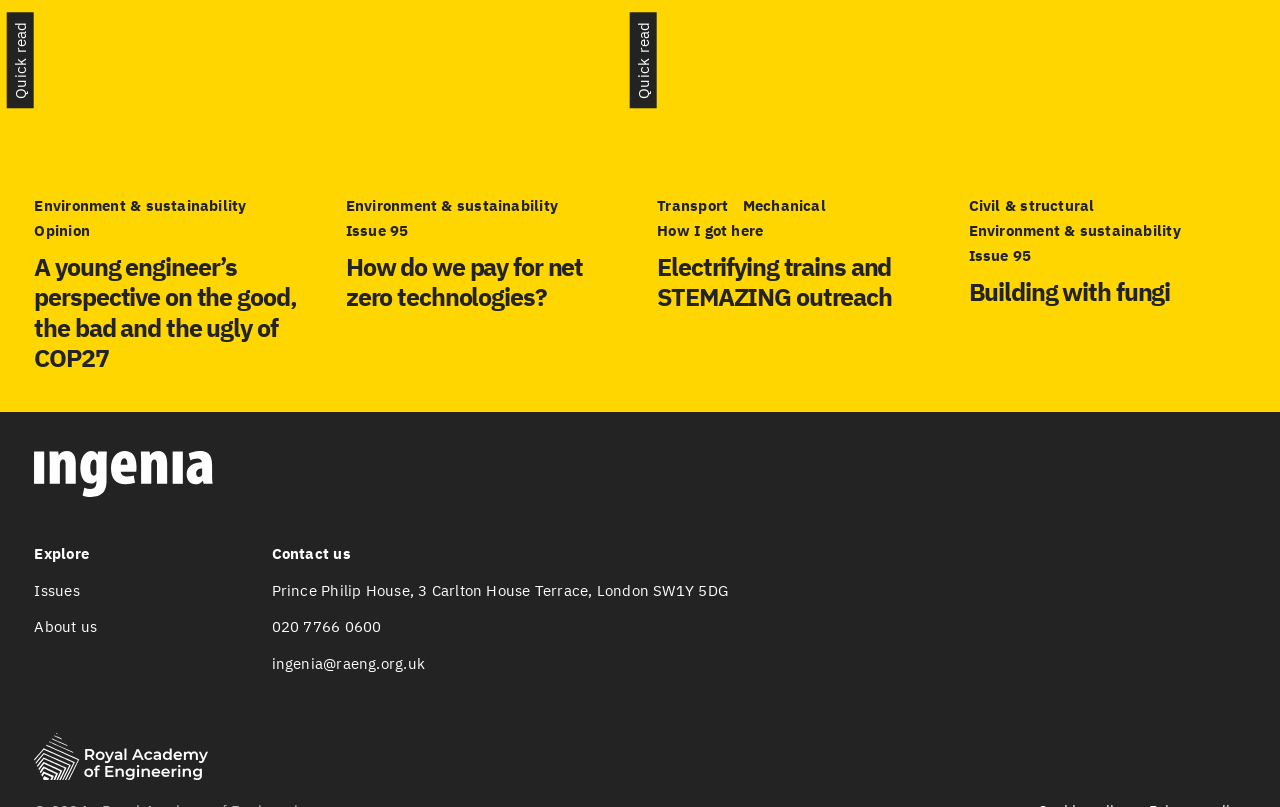Predict the bounding box of the UI element based on the description: "Issues". The coordinates should be four float numbers between 0 and 1, formatted as [left, top, right, bottom].

[0.027, 0.72, 0.062, 0.743]